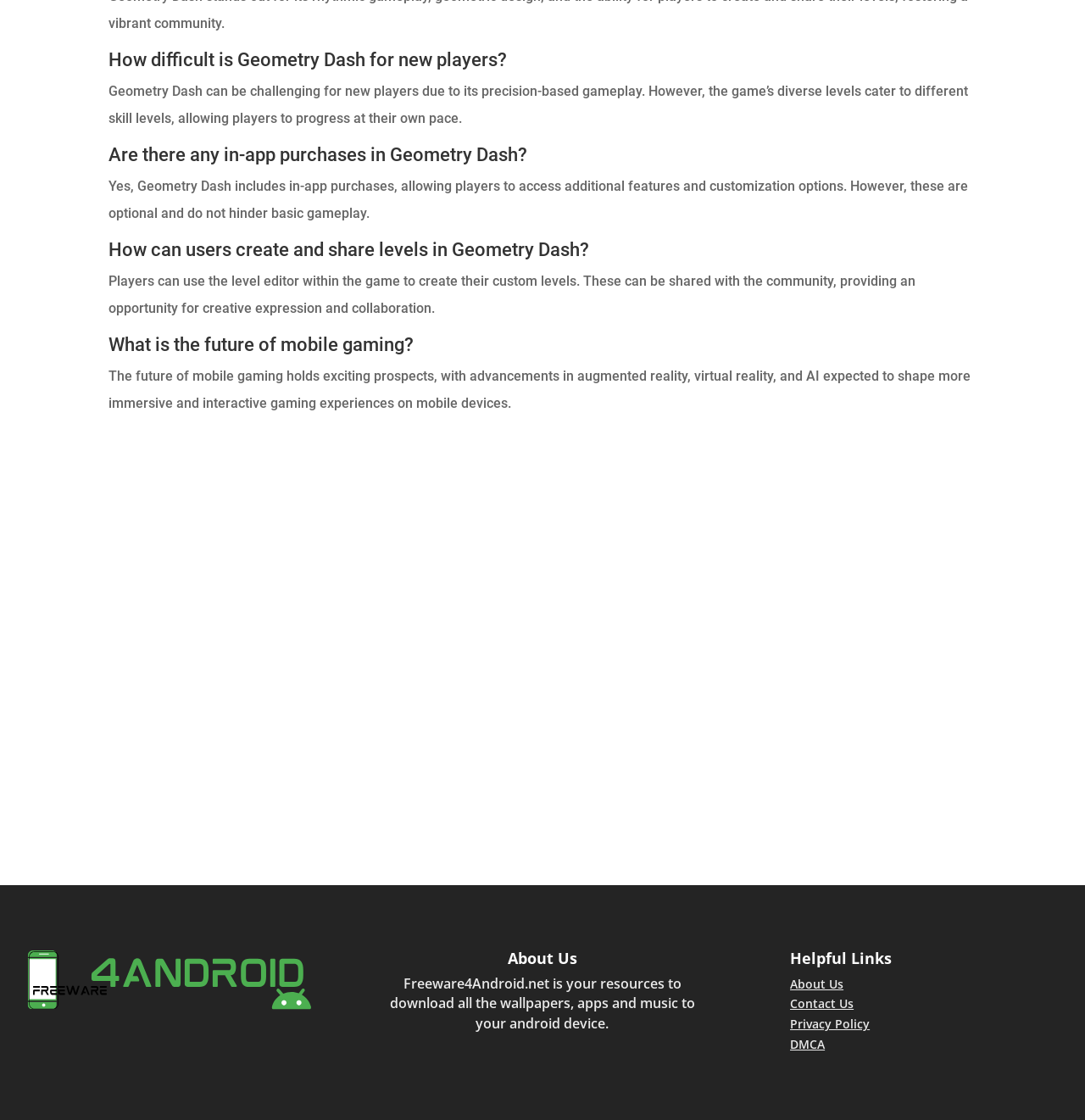Given the element description: "DMCA", predict the bounding box coordinates of this UI element. The coordinates must be four float numbers between 0 and 1, given as [left, top, right, bottom].

[0.728, 0.925, 0.76, 0.939]